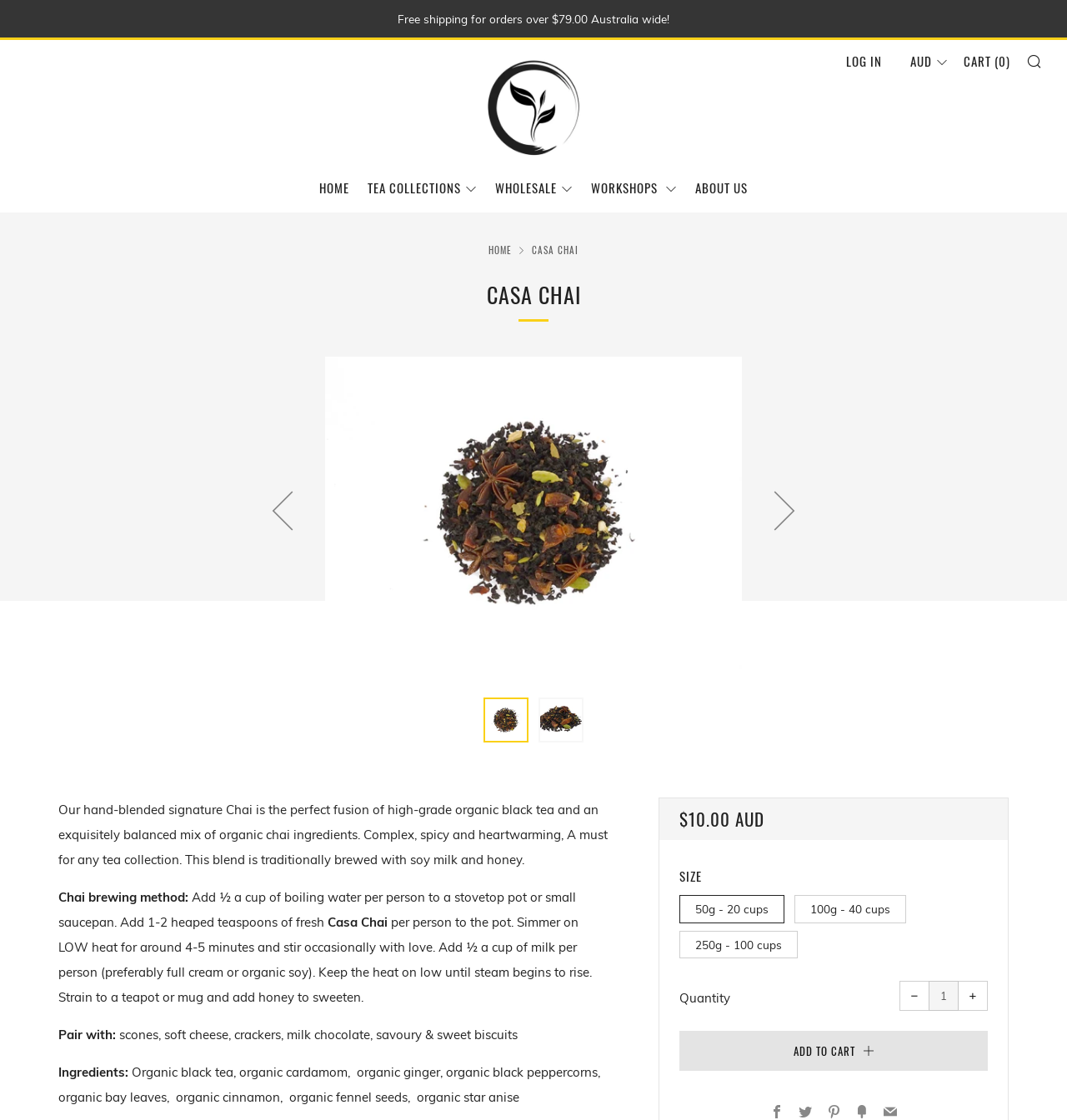Utilize the details in the image to thoroughly answer the following question: What is the price of Casa Chai?

I found the price of Casa Chai by looking at the heading 'REGULAR PRICE $10.00 AUD' which is located at the bottom of the webpage.